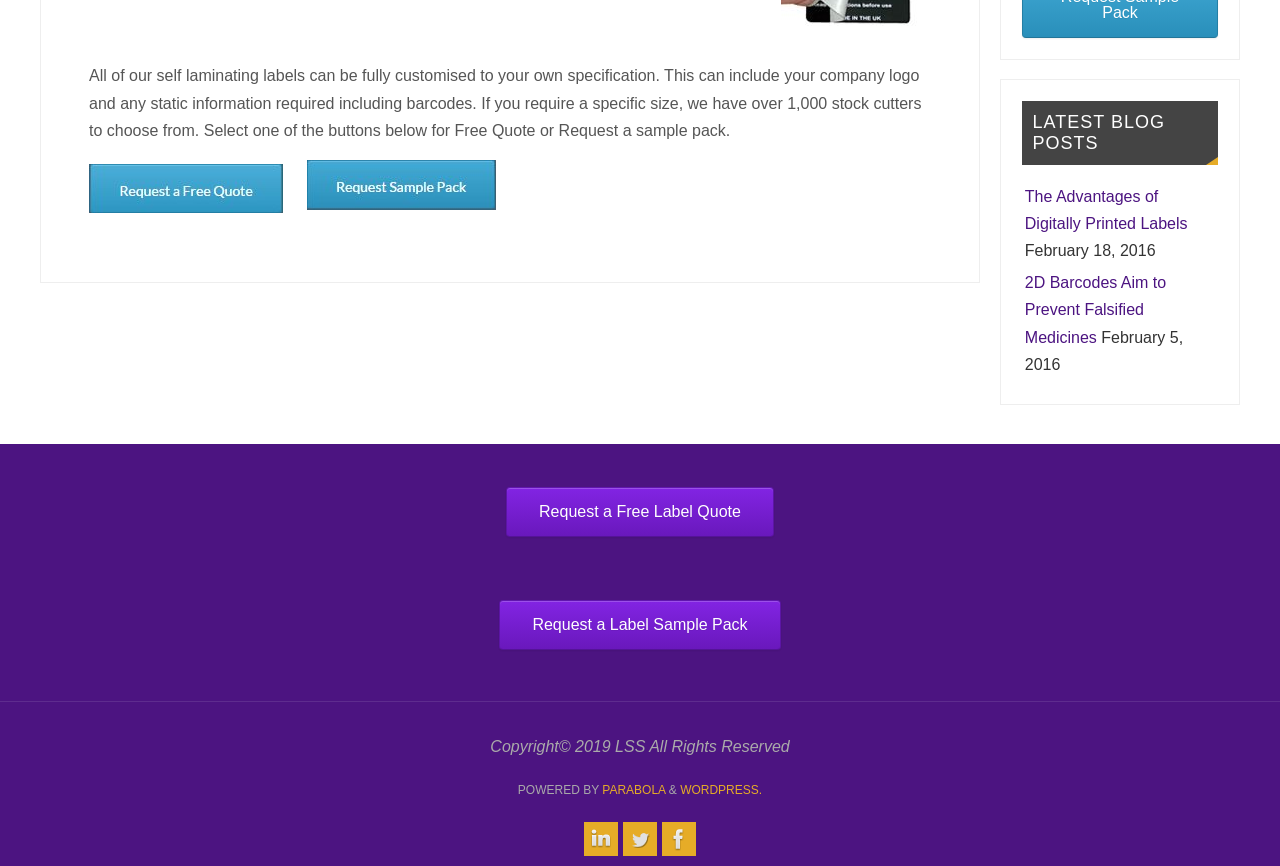Given the element description "Home" in the screenshot, predict the bounding box coordinates of that UI element.

None